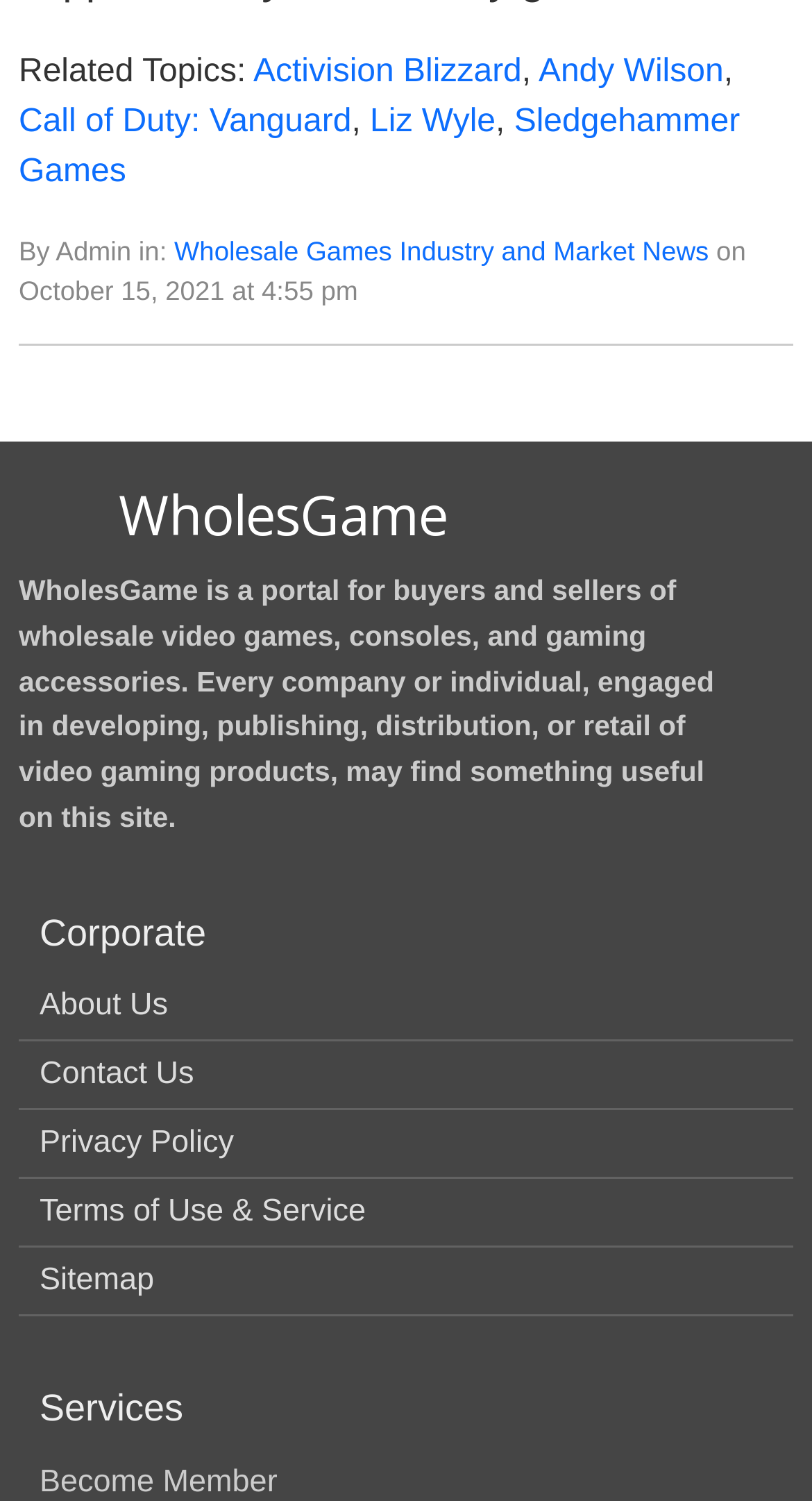What is the section that contains links to 'About Us', 'Contact Us', etc.?
Refer to the image and answer the question using a single word or phrase.

Corporate